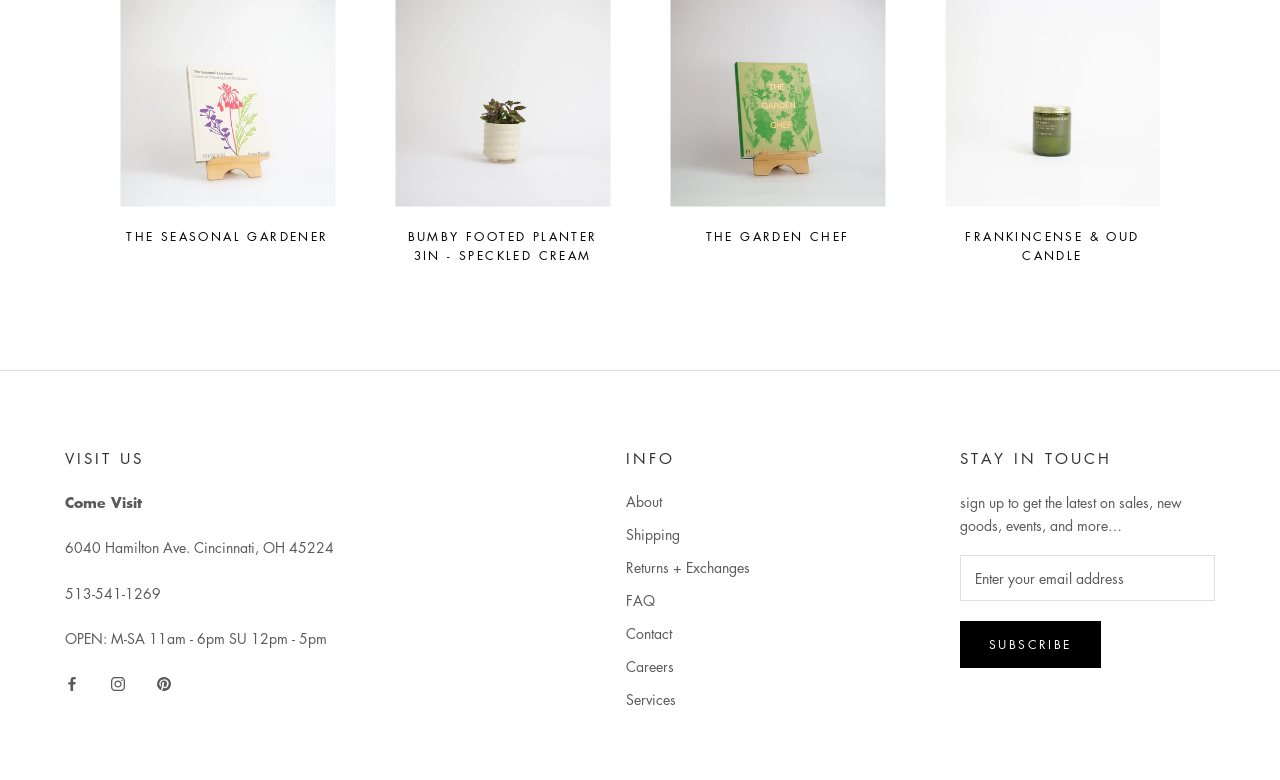Use the information in the screenshot to answer the question comprehensively: What is the price of the BUMBY FOOTED PLANTER 3IN - SPECKLED CREAM?

I found the price by looking at the StaticText element next to the link 'BUMBY FOOTED PLANTER 3IN - SPECKLED CREAM' which has a bounding box coordinate of [0.368, 0.361, 0.417, 0.382]. The text of this element is '¥331.24'.